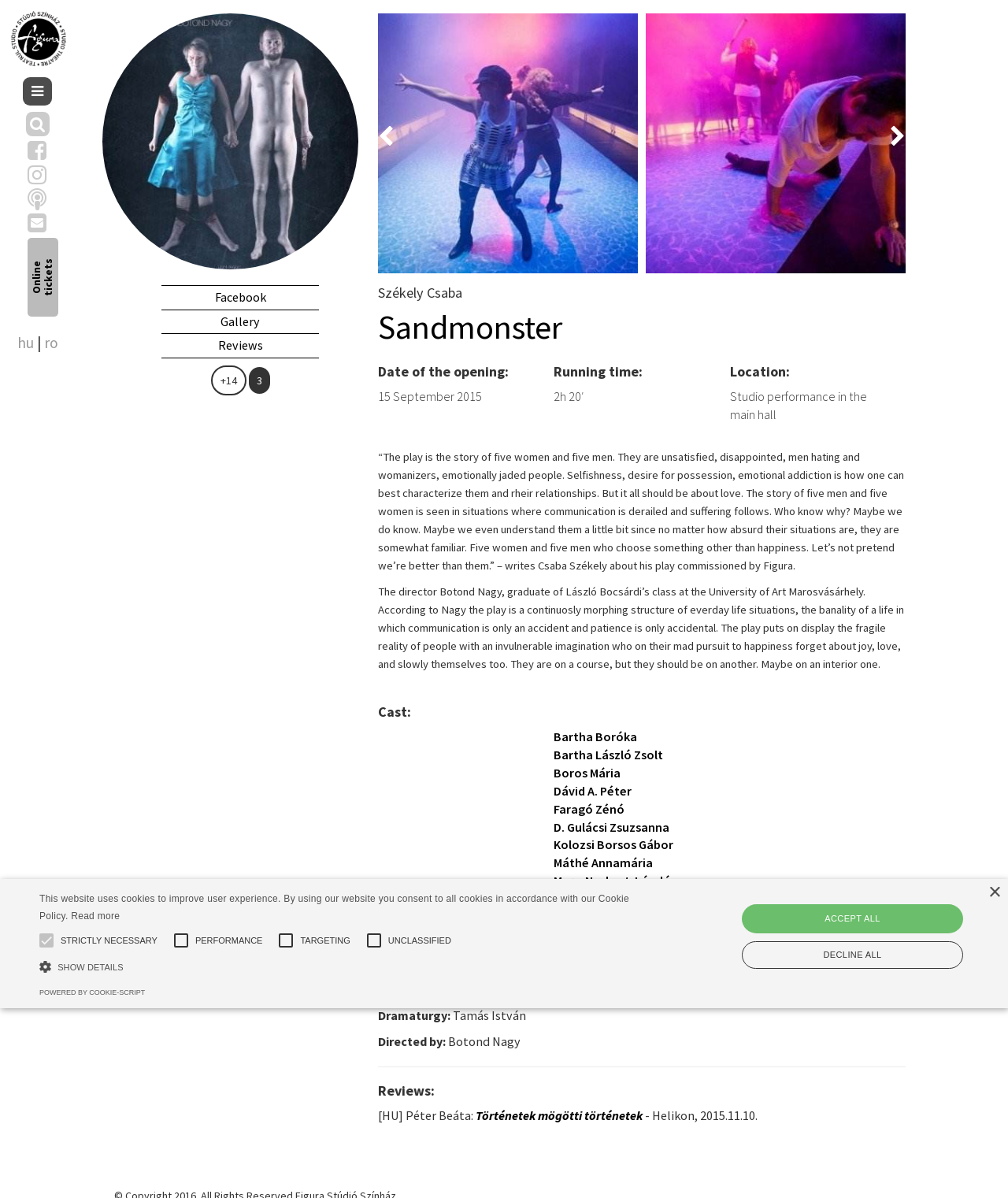Please locate the bounding box coordinates of the element's region that needs to be clicked to follow the instruction: "Click the 'SUBMIT FORM' button". The bounding box coordinates should be provided as four float numbers between 0 and 1, i.e., [left, top, right, bottom].

None